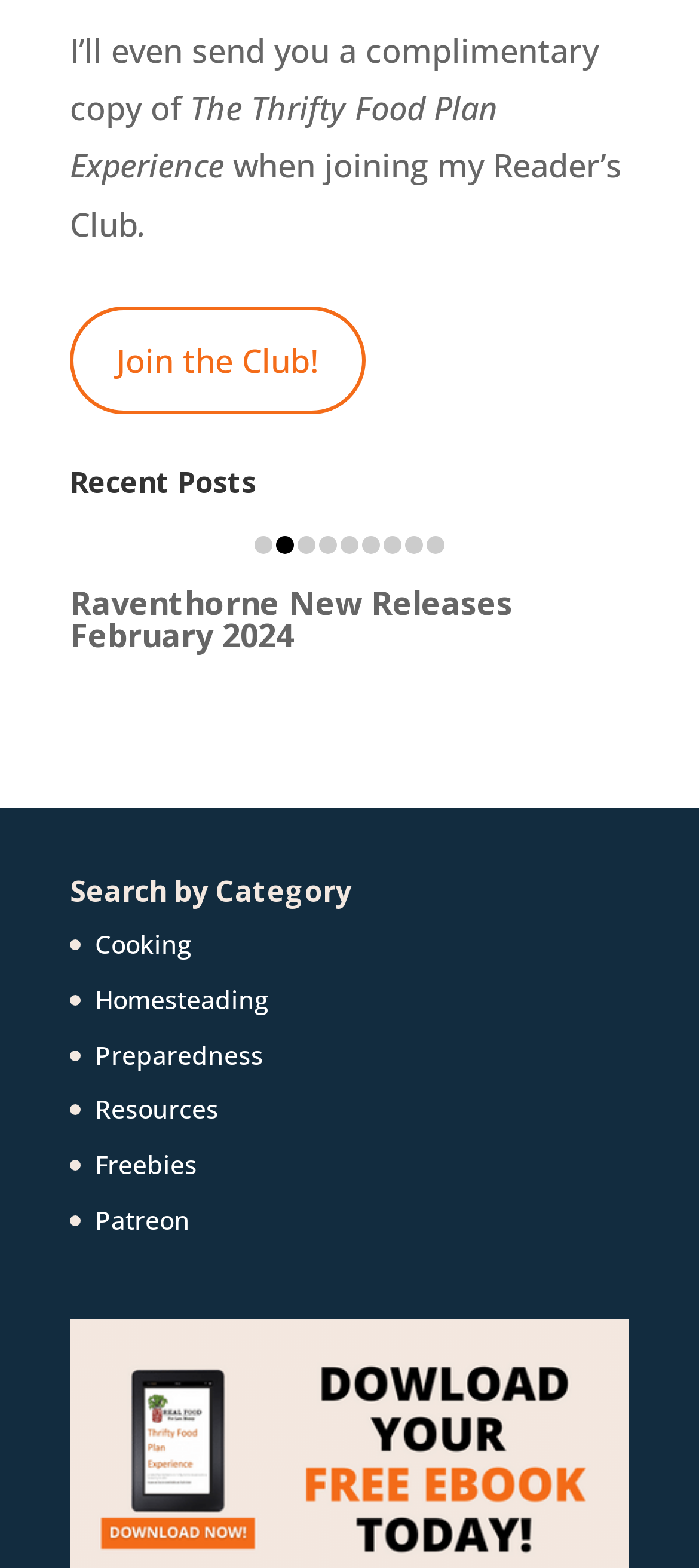Please specify the bounding box coordinates of the area that should be clicked to accomplish the following instruction: "Click on 'Join the Club!'". The coordinates should consist of four float numbers between 0 and 1, i.e., [left, top, right, bottom].

[0.1, 0.196, 0.523, 0.265]